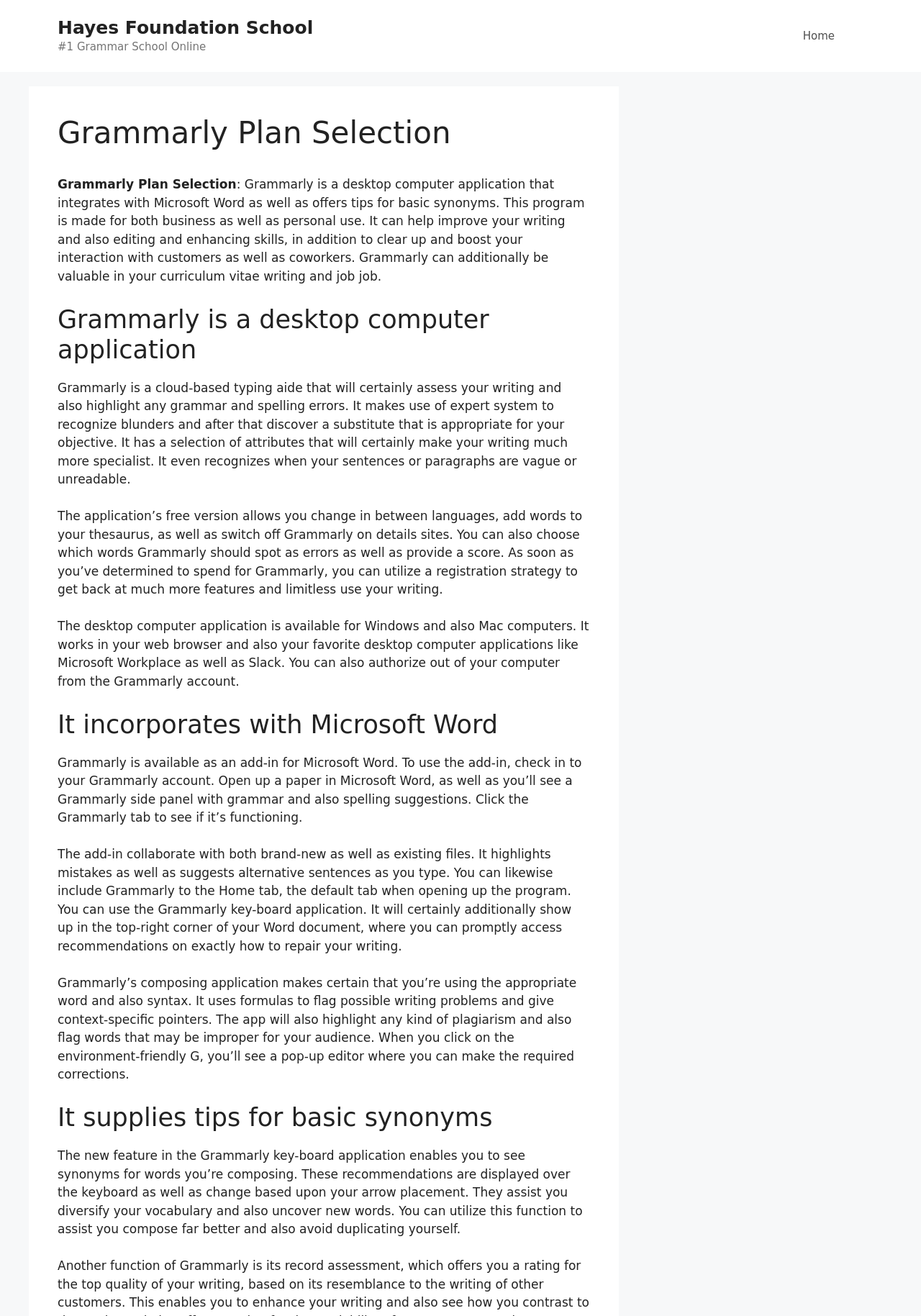Locate the bounding box of the UI element described in the following text: "Home".

[0.856, 0.011, 0.922, 0.044]